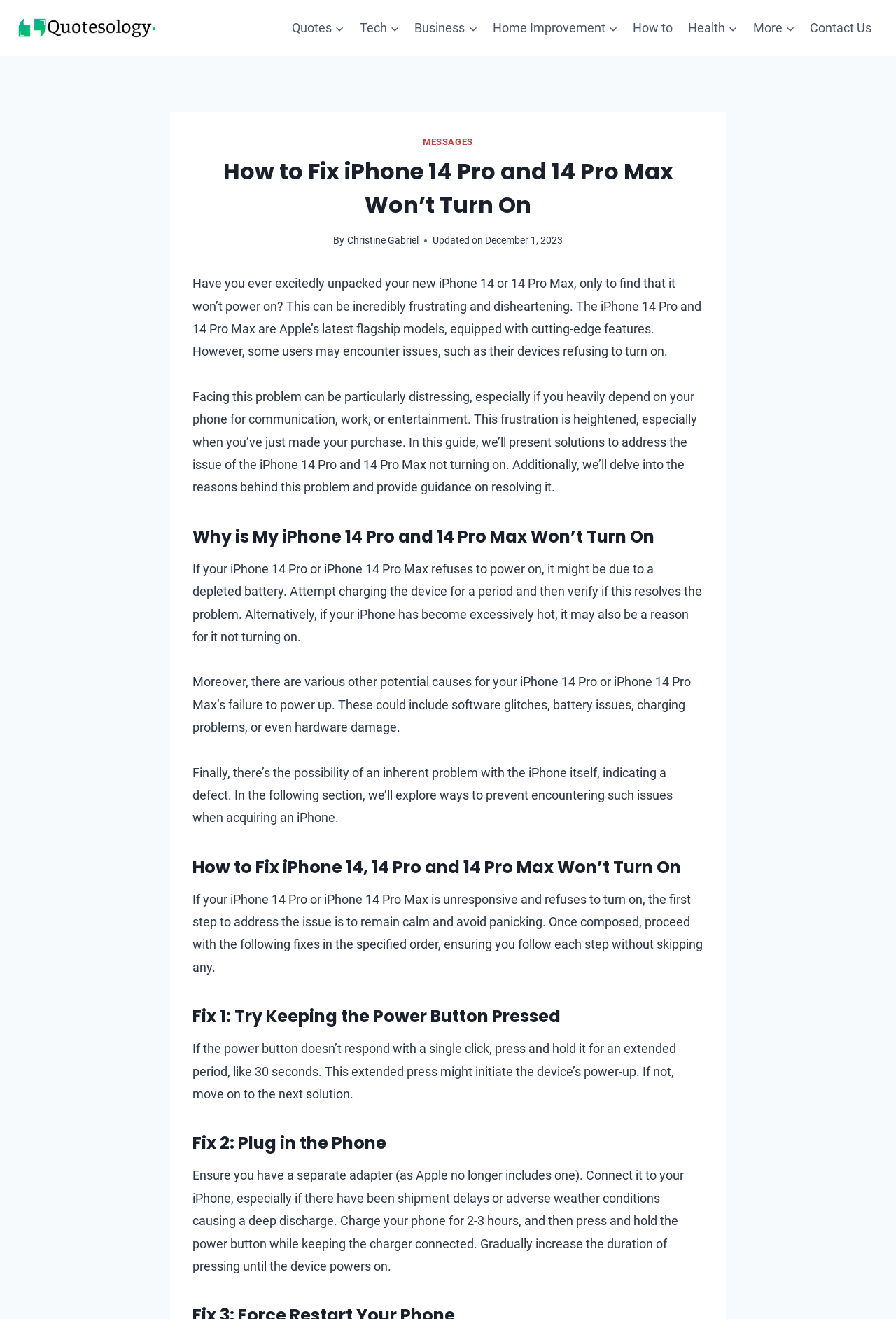Answer the question below with a single word or a brief phrase: 
What should you do if your iPhone has become excessively hot?

Let it cool down